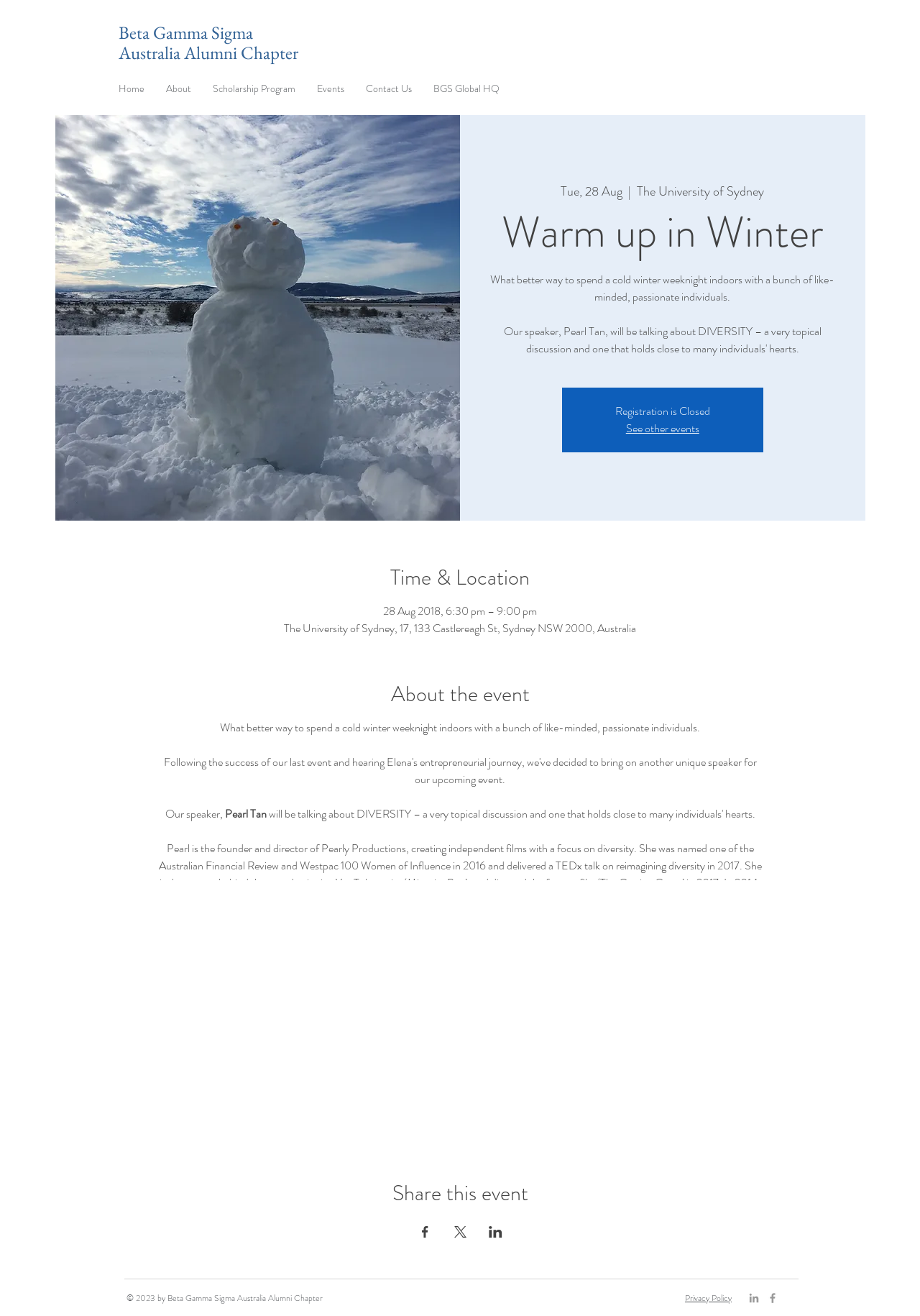Where is the event located?
Give a thorough and detailed response to the question.

I found the event location by reading the text 'The University of Sydney, 17, 133 Castlereagh St, Sydney NSW 2000, Australia' which is part of the event details.